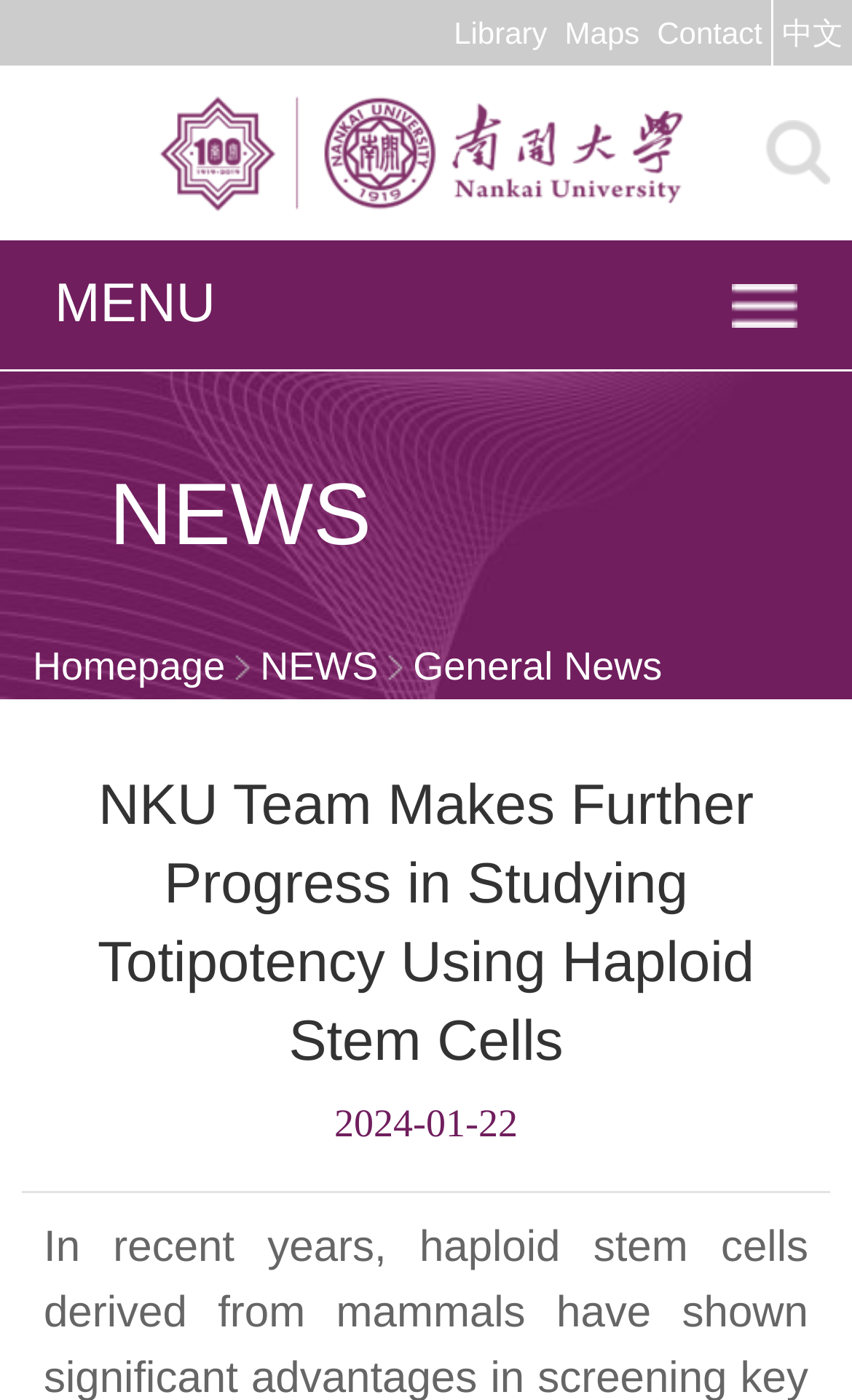Is there an image in the top navigation bar?
Use the screenshot to answer the question with a single word or phrase.

Yes